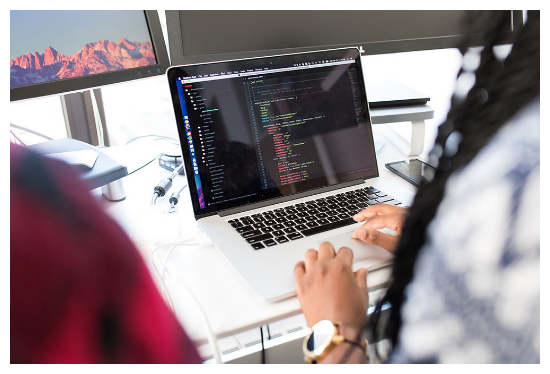Detail every significant feature and component of the image.

In this image, a woman is seated at a sleek, modern workspace, focusing intently on her open laptop. The laptop screen displays lines of code against a dark background, indicative of programming or web development work. Her hands, one adorned with a stylish watch, are actively engaged with the keyboard, contributing to the coding process. In the background, monitors present a vibrant view of mountains, suggesting a creative and inspiring environment. This setting reflects the collaboration and technical expertise needed in projects such as the Co-STARS study, where meticulous data management and analysis play a crucial role in supporting vulnerable populations during health crises, like the COVID-19 pandemic.